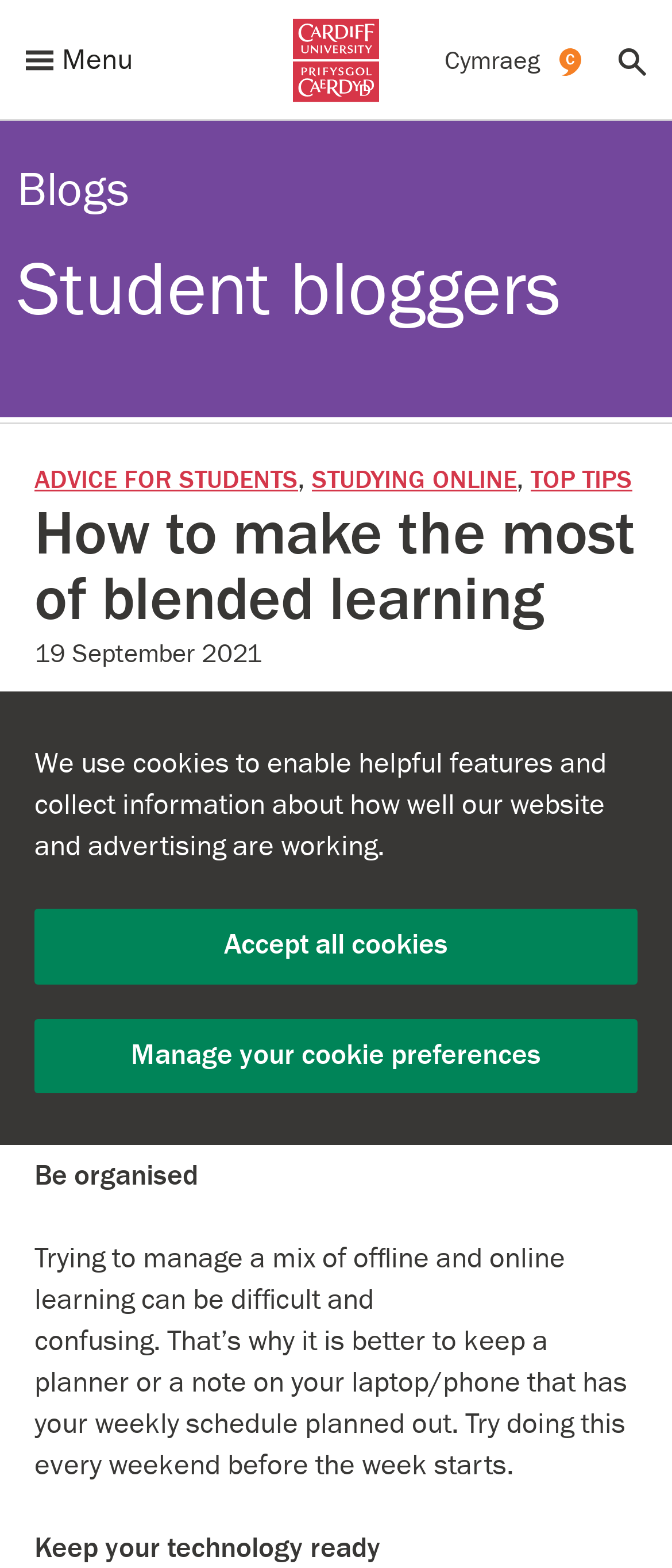Please provide the bounding box coordinates for the element that needs to be clicked to perform the following instruction: "Explore Laser Cutting". The coordinates should be given as four float numbers between 0 and 1, i.e., [left, top, right, bottom].

None